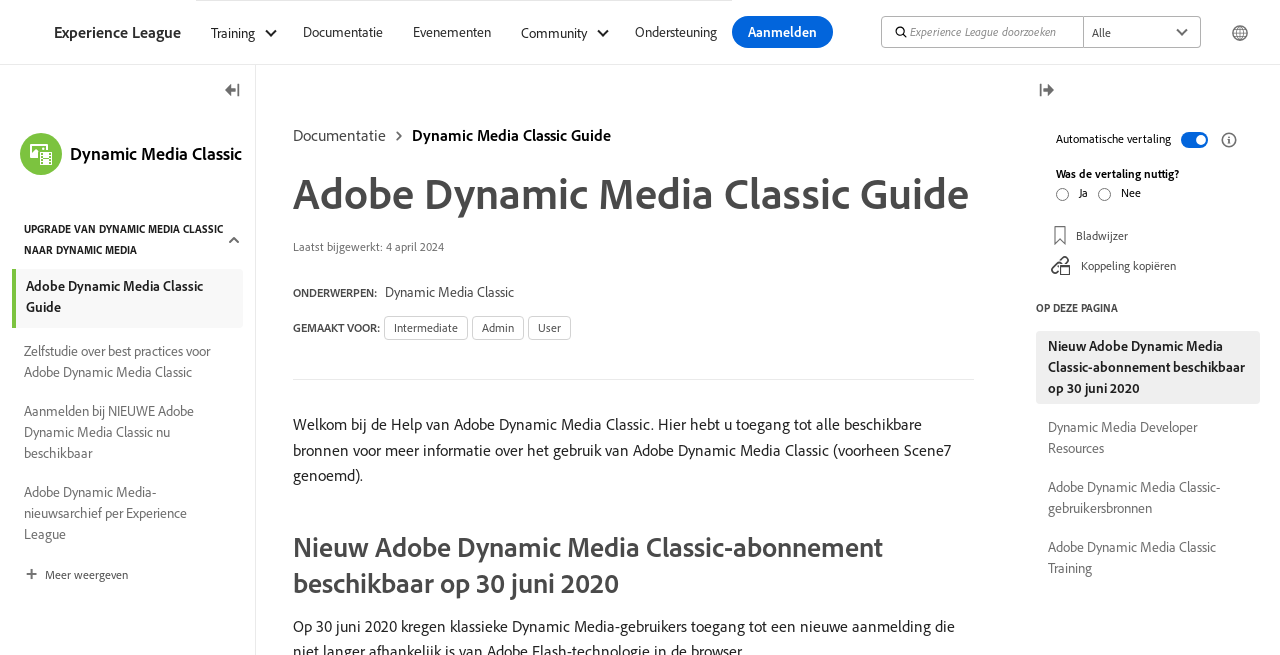Answer the question below in one word or phrase:
What is the last updated date of the guide?

4 april 2024